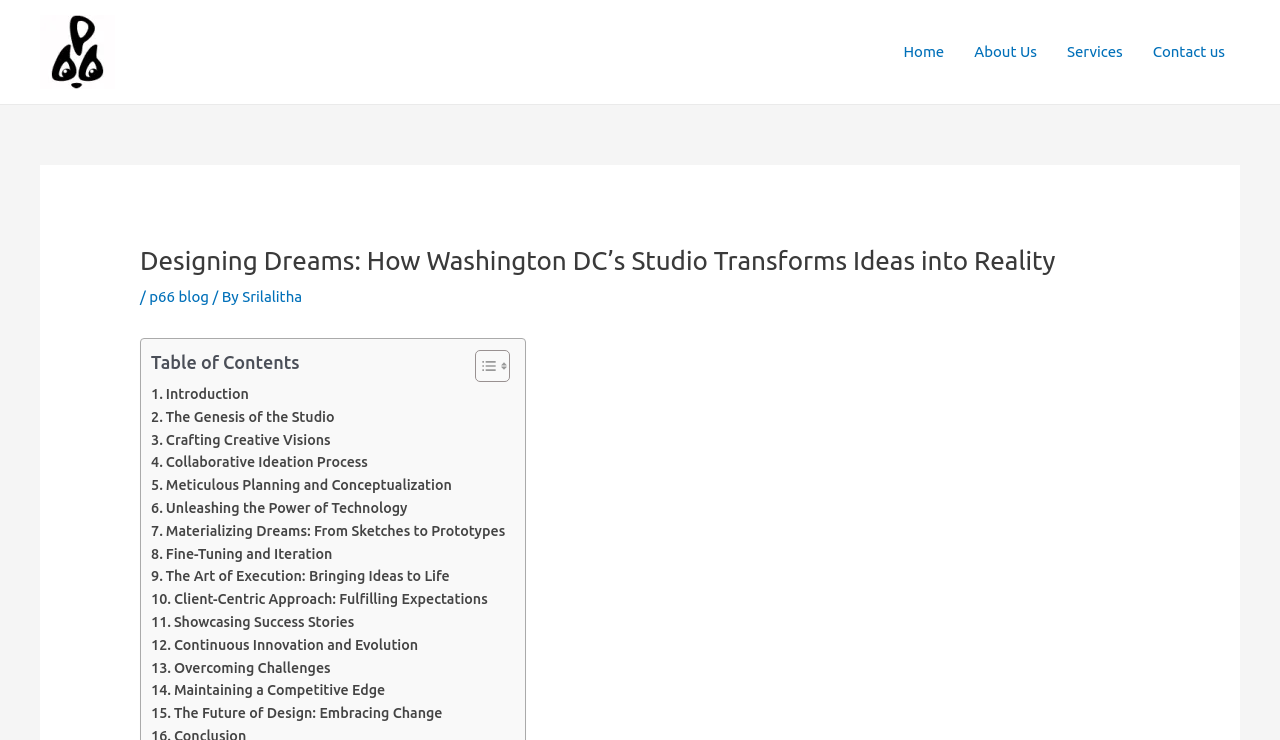Determine the bounding box of the UI element mentioned here: "Continuous Innovation and Evolution". The coordinates must be in the format [left, top, right, bottom] with values ranging from 0 to 1.

[0.118, 0.856, 0.327, 0.887]